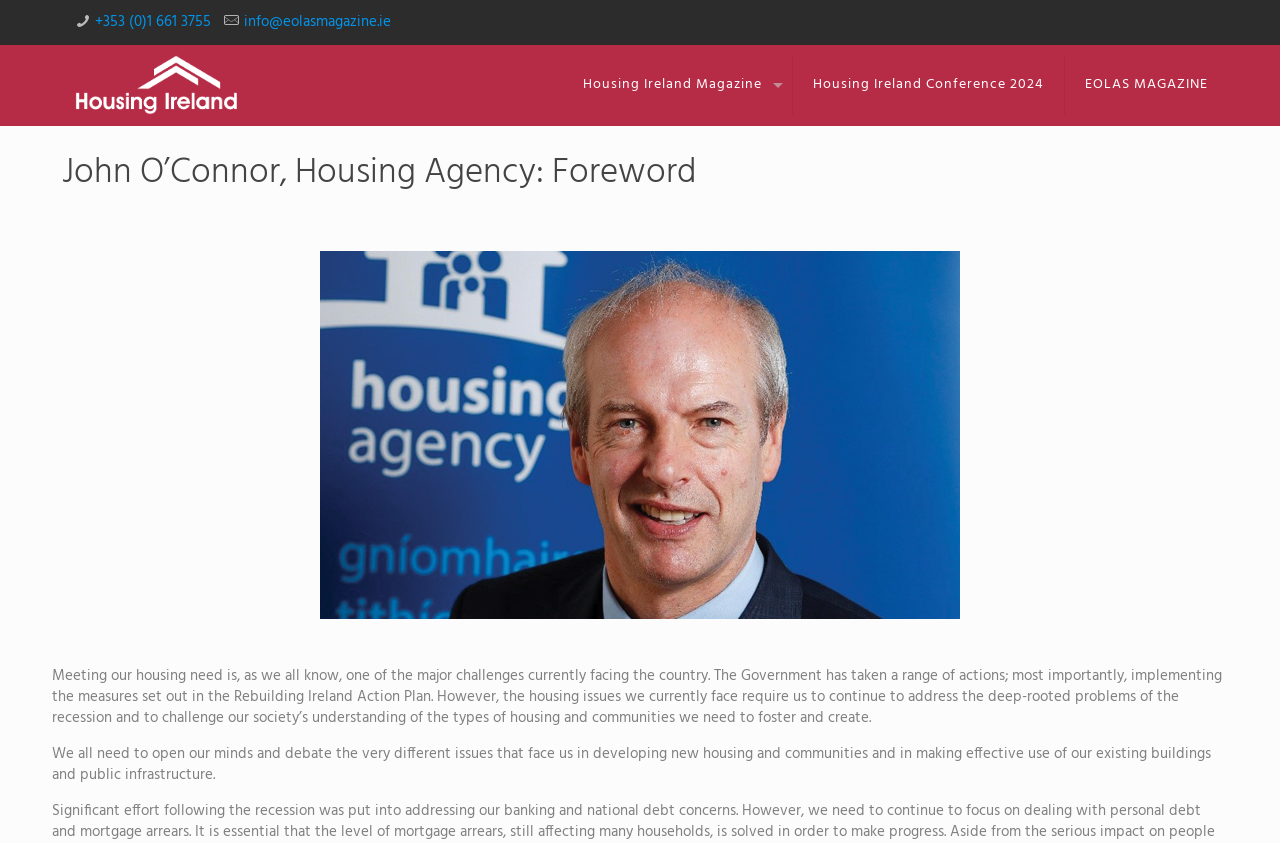Create a detailed narrative of the webpage’s visual and textual elements.

The webpage appears to be the digital version of the Housing Ireland Magazine 2023/2024. At the top-left corner, there is a list of contact details, including a phone number and an email address. Below the contact details, there is a link to the foreword by John O'Connor, Housing Agency, accompanied by a small image. 

To the right of the foreword link, there is a heading that reads "Housing Ireland Magazine". Further to the right, there are two links: one to the Housing Ireland Conference 2024 and another to EOLAS MAGAZINE. 

Below the links, there is a heading that reads "John O'Connor, Housing Agency: Foreword", which is followed by two paragraphs of text. The first paragraph discusses the challenges of meeting housing needs in the country and the government's actions to address them. The second paragraph emphasizes the need for open-minded debate on developing new housing and communities, as well as effective use of existing buildings and public infrastructure.